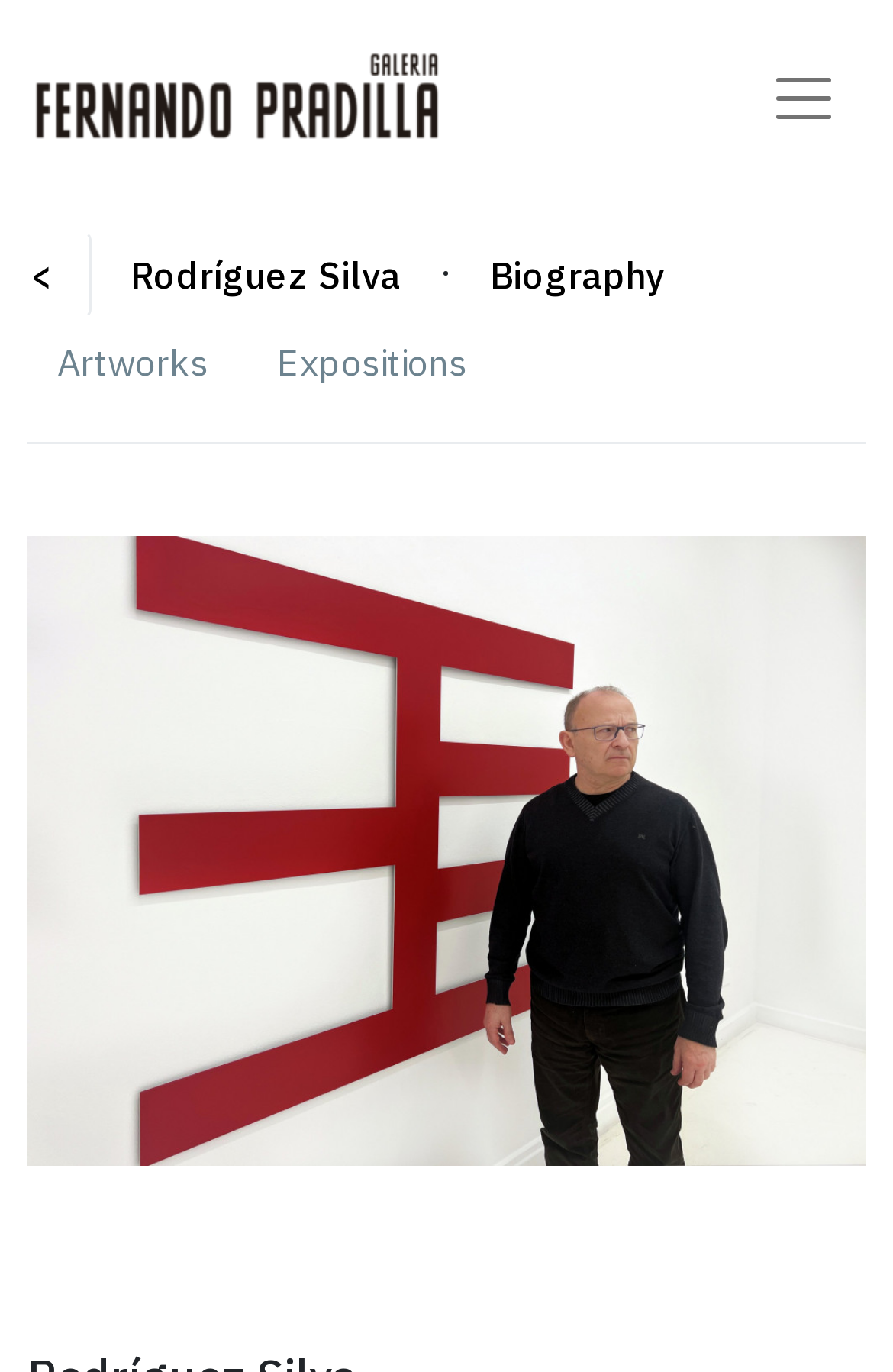What is the purpose of the button at the top right?
Please answer using one word or phrase, based on the screenshot.

To control offcanvasNavbar